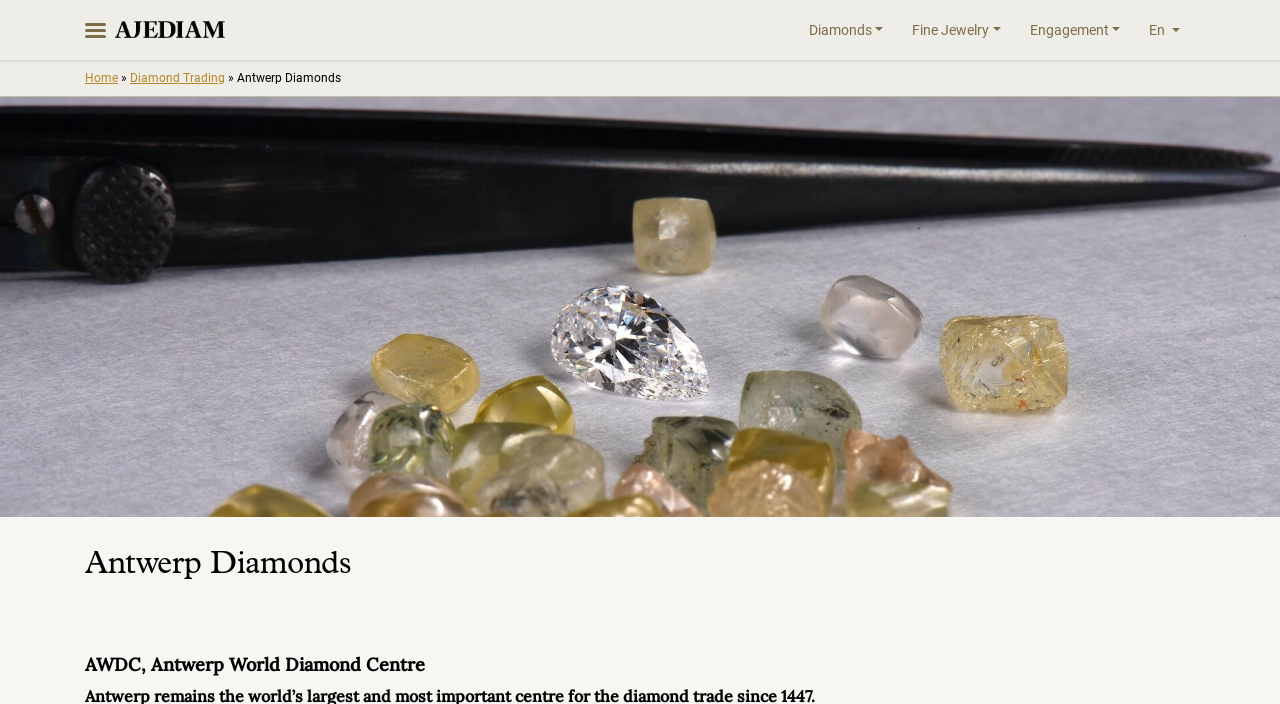What is the name of the diamond centre?
From the screenshot, supply a one-word or short-phrase answer.

AWDC